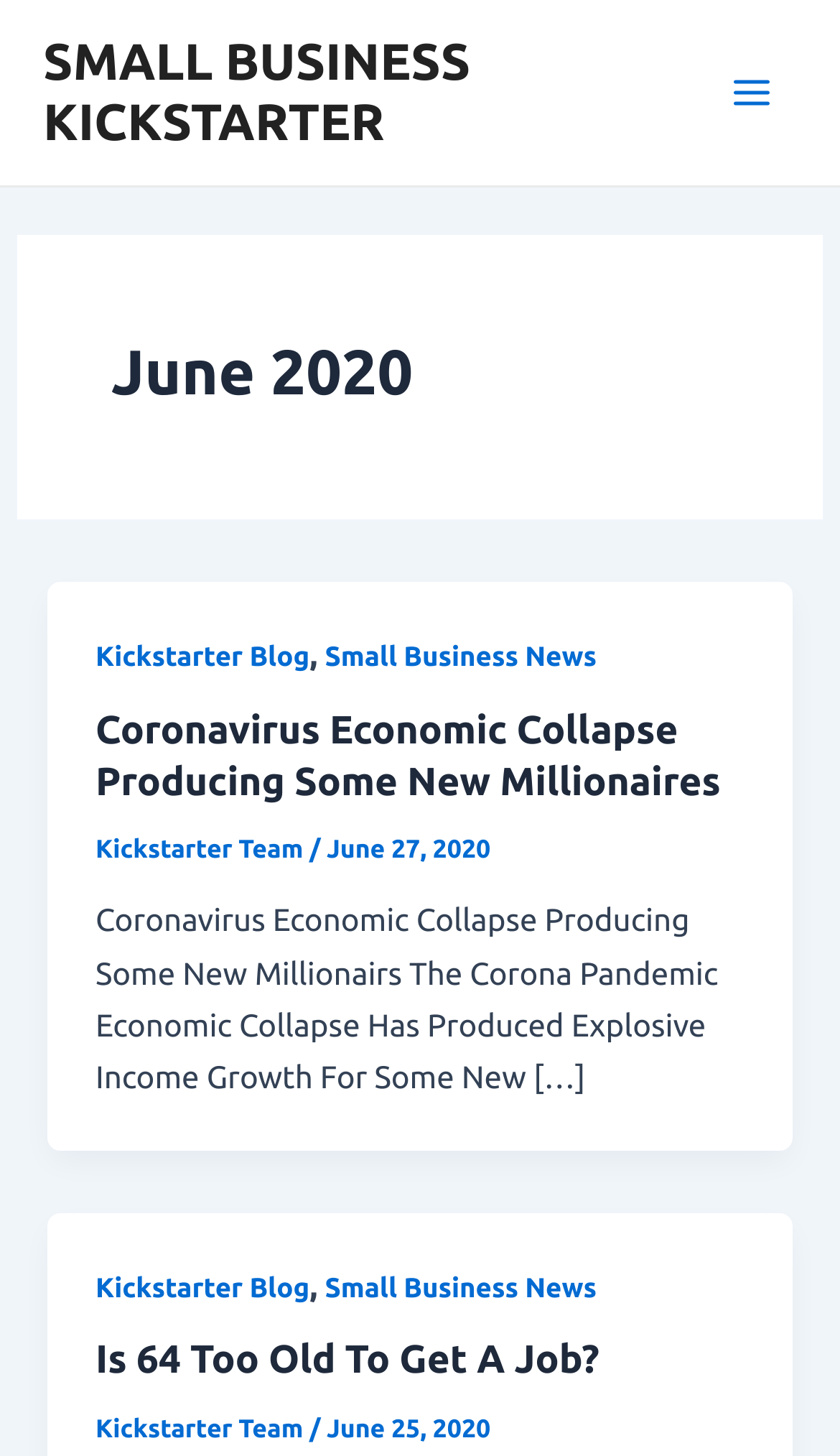How many articles are on the webpage?
Can you offer a detailed and complete answer to this question?

I counted the number of articles on the webpage by looking at the headings and the corresponding links, which suggest that there are two articles on the webpage.